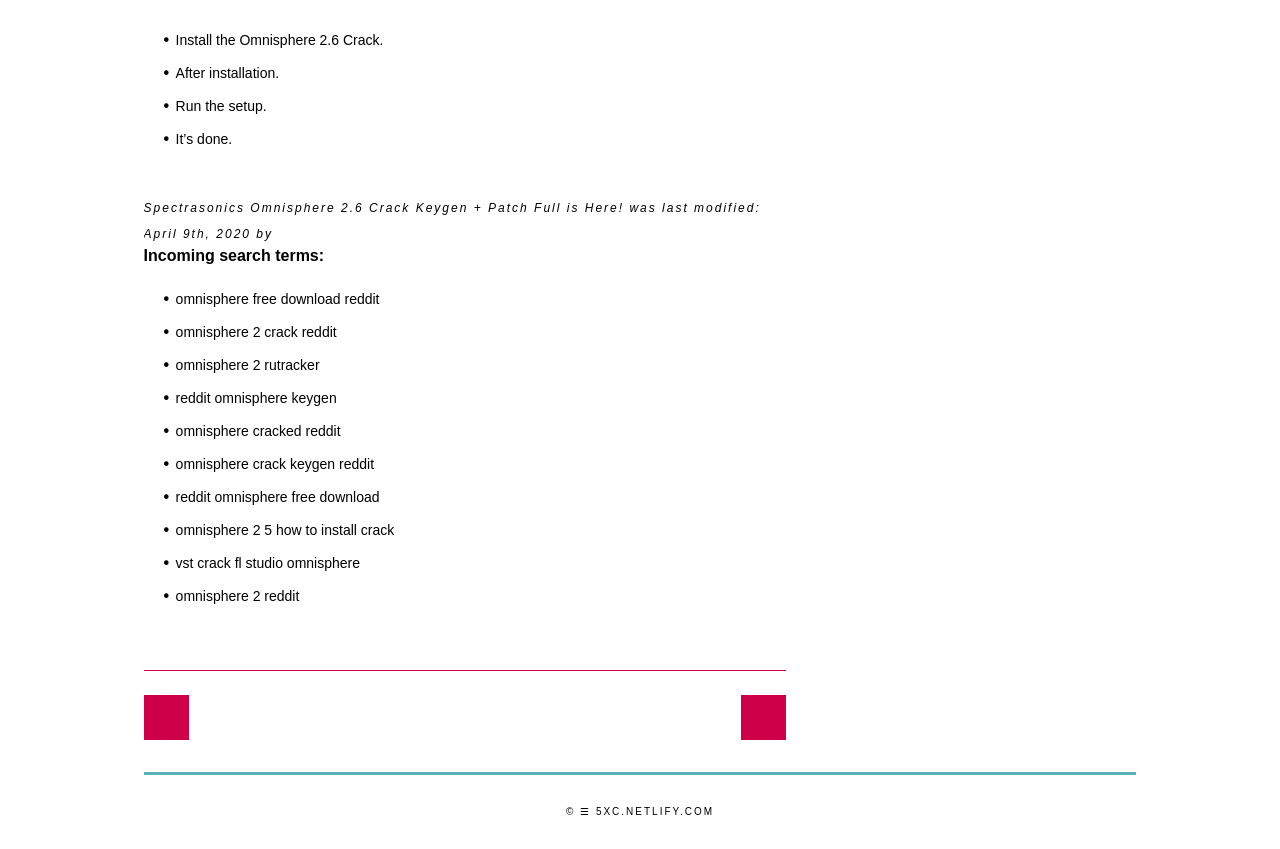What is the purpose of the webpage?
Please give a detailed and elaborate answer to the question based on the image.

The webpage provides a step-by-step guide on how to install and crack Omnisphere 2.6 software, as indicated by the static text 'Install the Omnisphere 2.6 Crack.', 'After installation.', 'Run the setup.', and 'It’s done.'.